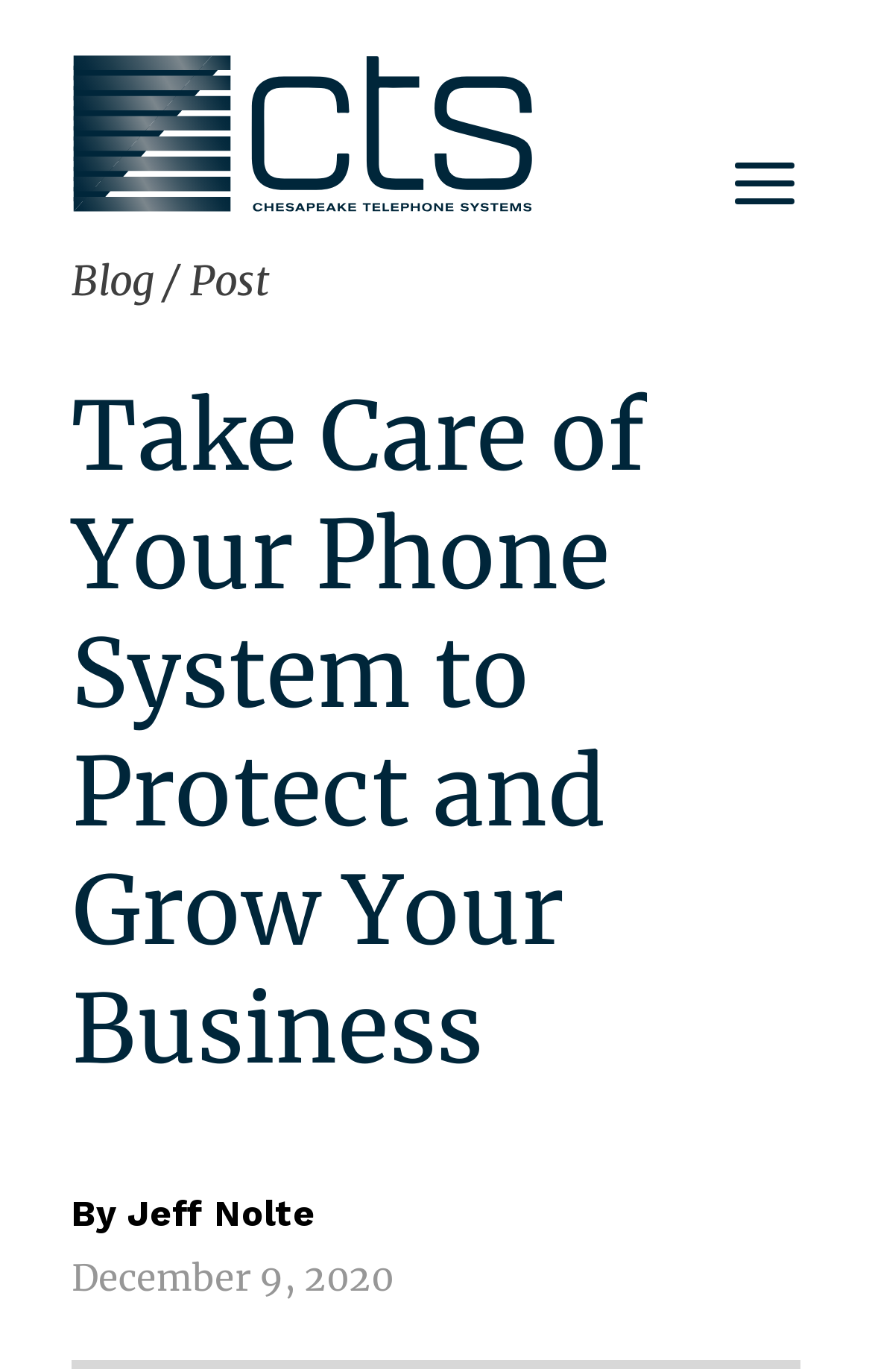What is the author of the article? Based on the screenshot, please respond with a single word or phrase.

Jeff Nolte